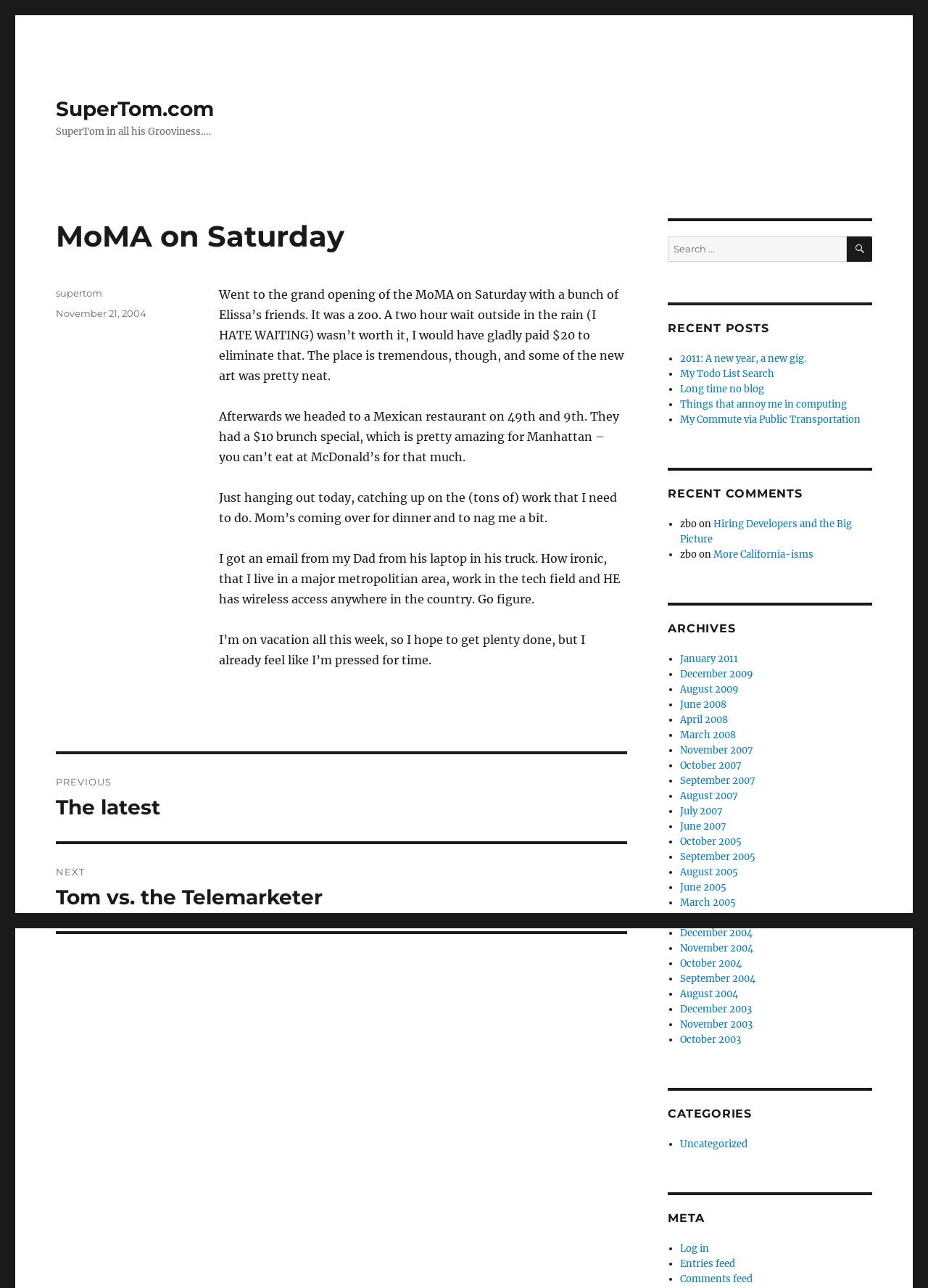Predict the bounding box coordinates of the area that should be clicked to accomplish the following instruction: "Go to the next post". The bounding box coordinates should consist of four float numbers between 0 and 1, i.e., [left, top, right, bottom].

[0.06, 0.655, 0.676, 0.723]